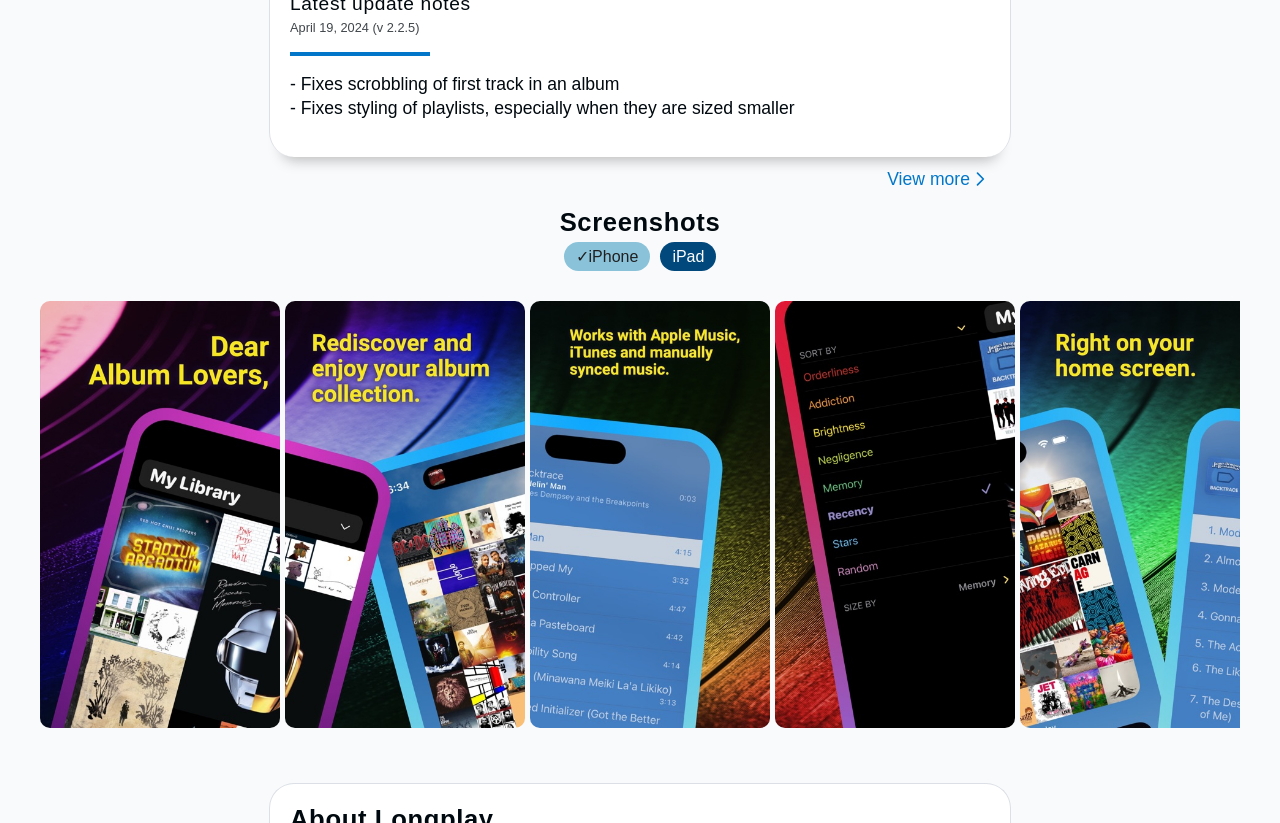Using the element description provided, determine the bounding box coordinates in the format (top-left x, top-left y, bottom-right x, bottom-right y). Ensure that all values are floating point numbers between 0 and 1. Element description: View more

[0.227, 0.203, 0.773, 0.233]